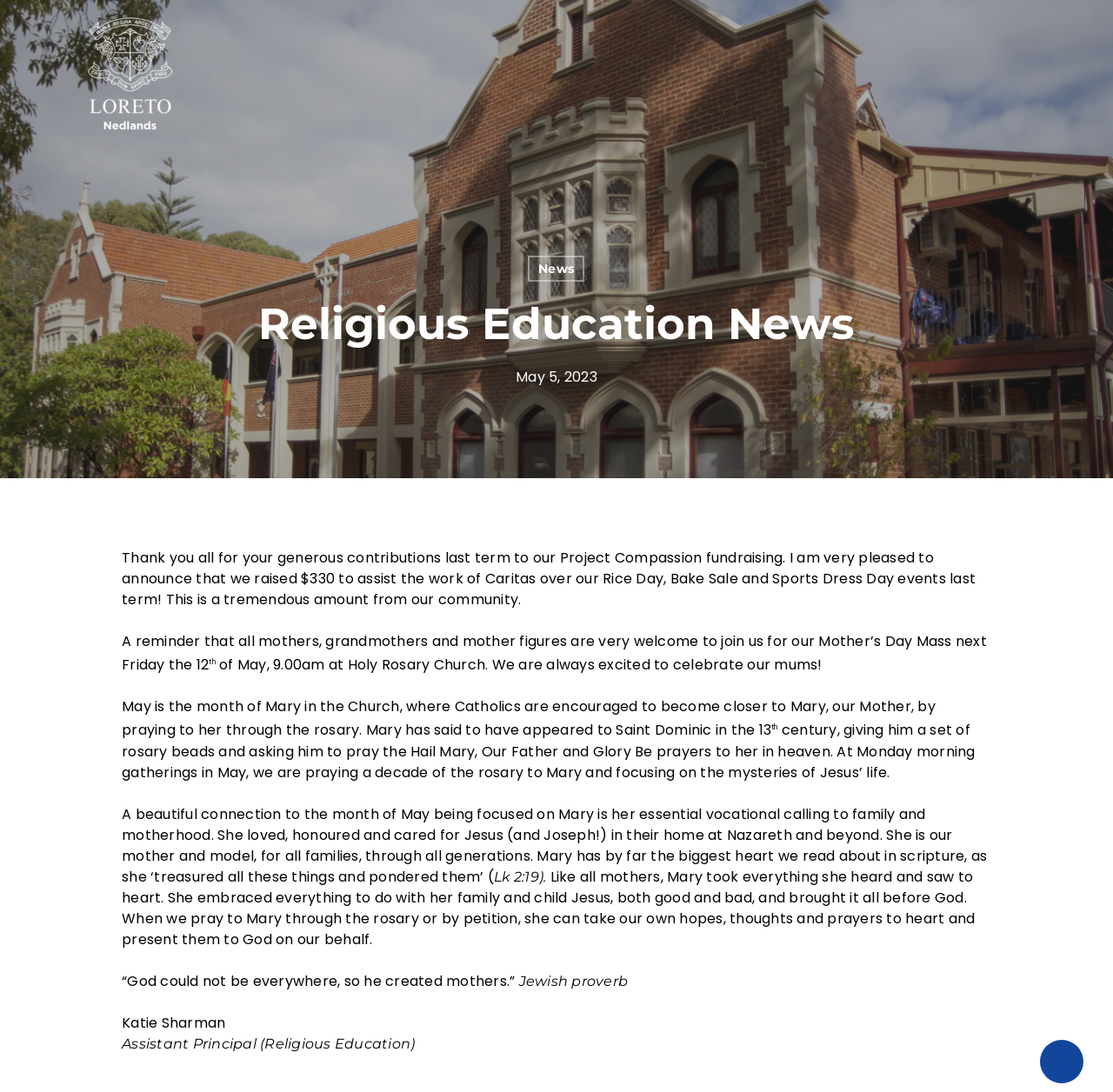What is the amount raised for Project Compassion?
Craft a detailed and extensive response to the question.

The amount raised for Project Compassion can be found in the news article section, where it is mentioned as 'we raised $330 to assist the work of Caritas'.